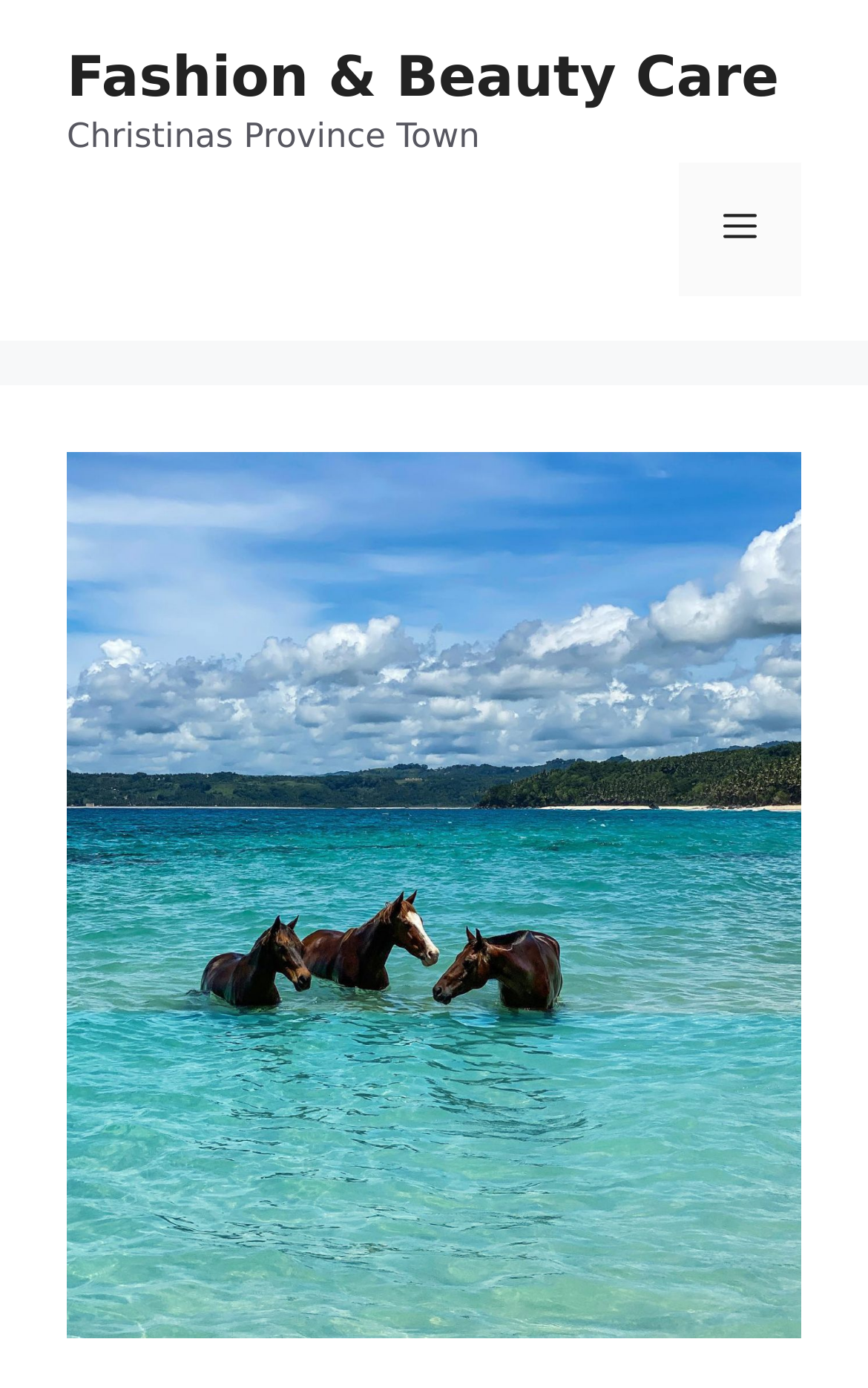Identify and provide the bounding box coordinates of the UI element described: "Fashion & Beauty Care". The coordinates should be formatted as [left, top, right, bottom], with each number being a float between 0 and 1.

[0.077, 0.032, 0.898, 0.079]